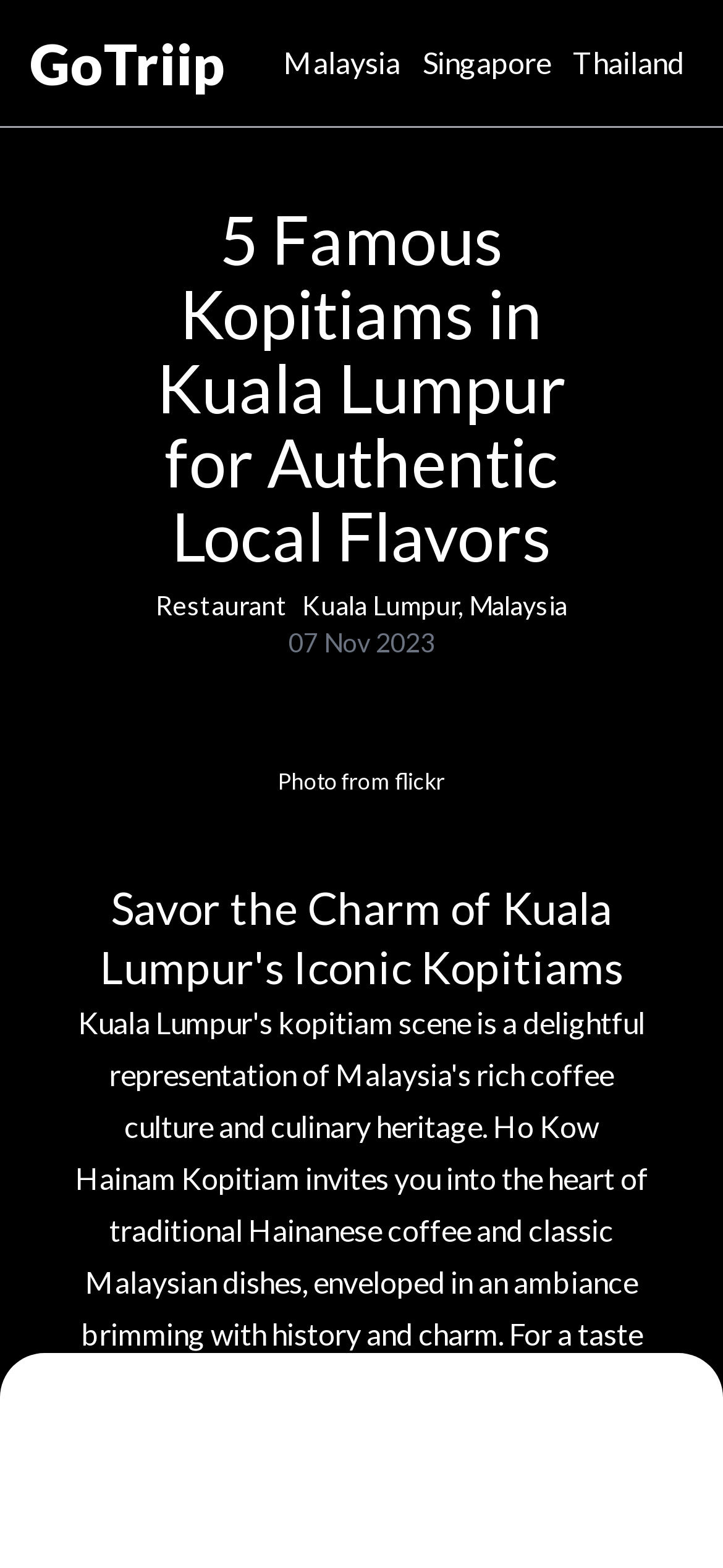What is the theme of the article?
Answer the question with a detailed and thorough explanation.

I found the answer by looking at the content of the article, which mentions 'kopitiams' and 'local flavors', indicating that the theme is related to food.